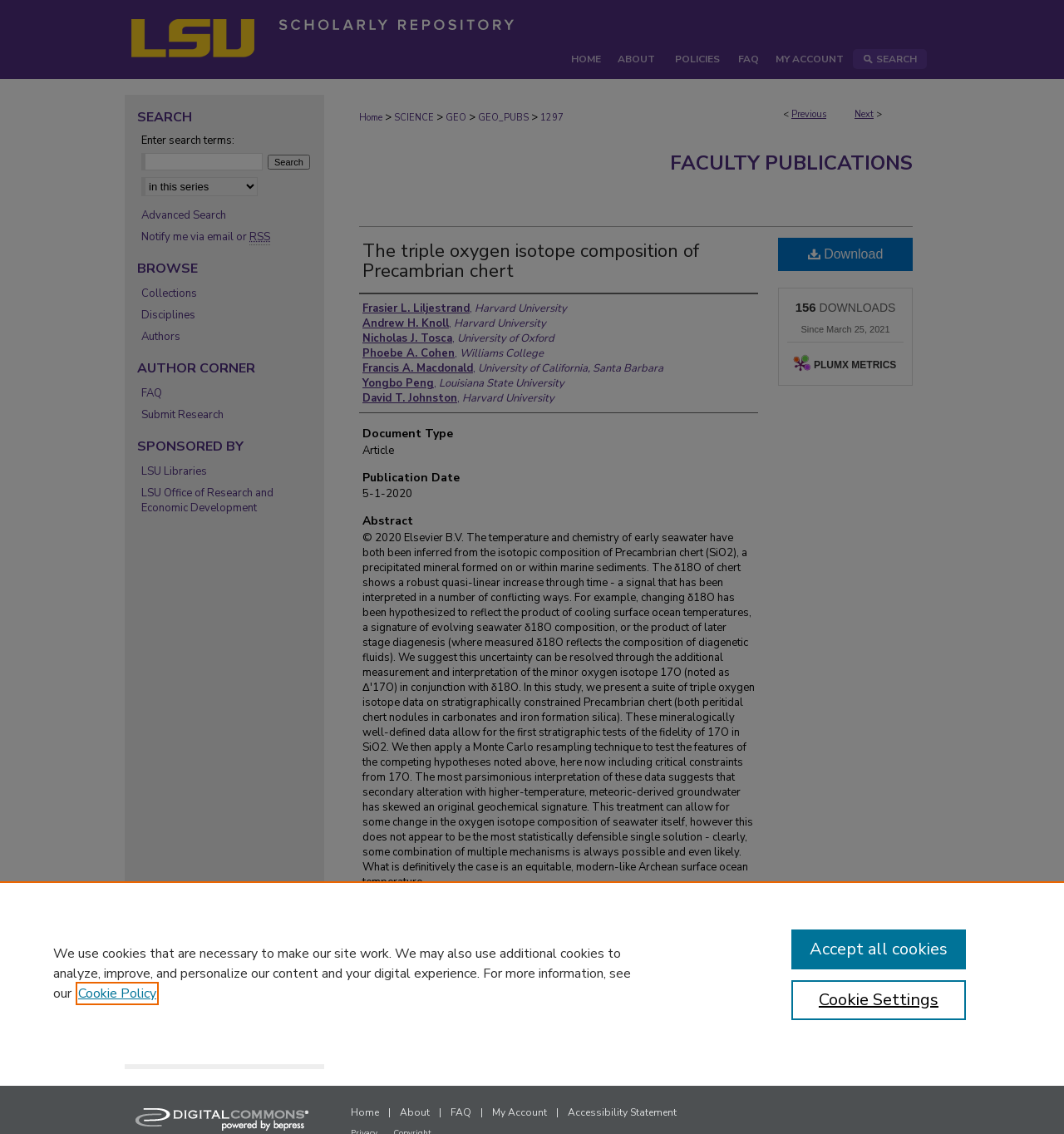Kindly determine the bounding box coordinates for the area that needs to be clicked to execute this instruction: "Check the 'PLUMX METRICS'".

[0.74, 0.309, 0.848, 0.338]